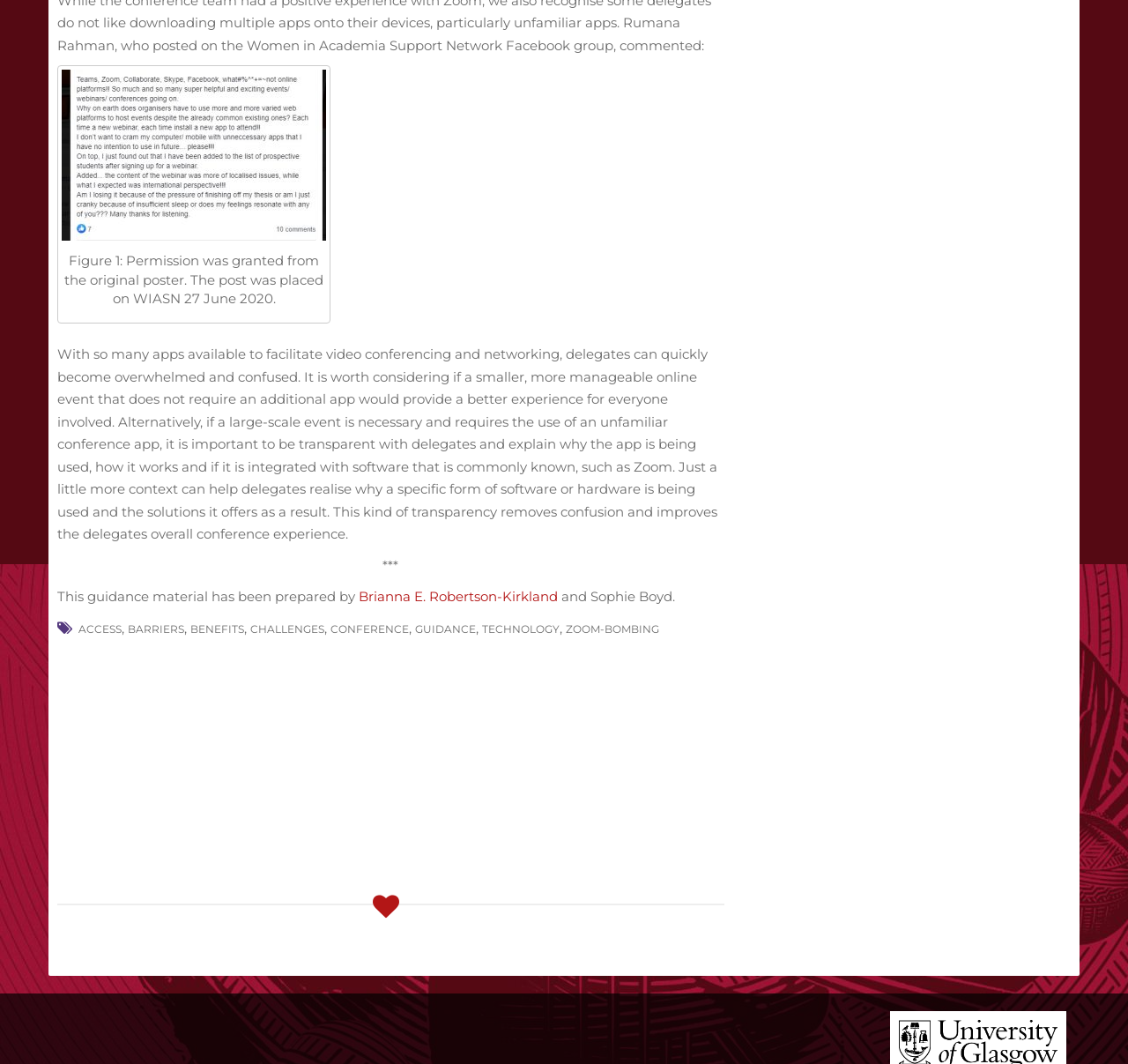Could you specify the bounding box coordinates for the clickable section to complete the following instruction: "Click the link to ACCESS"?

[0.07, 0.585, 0.108, 0.597]